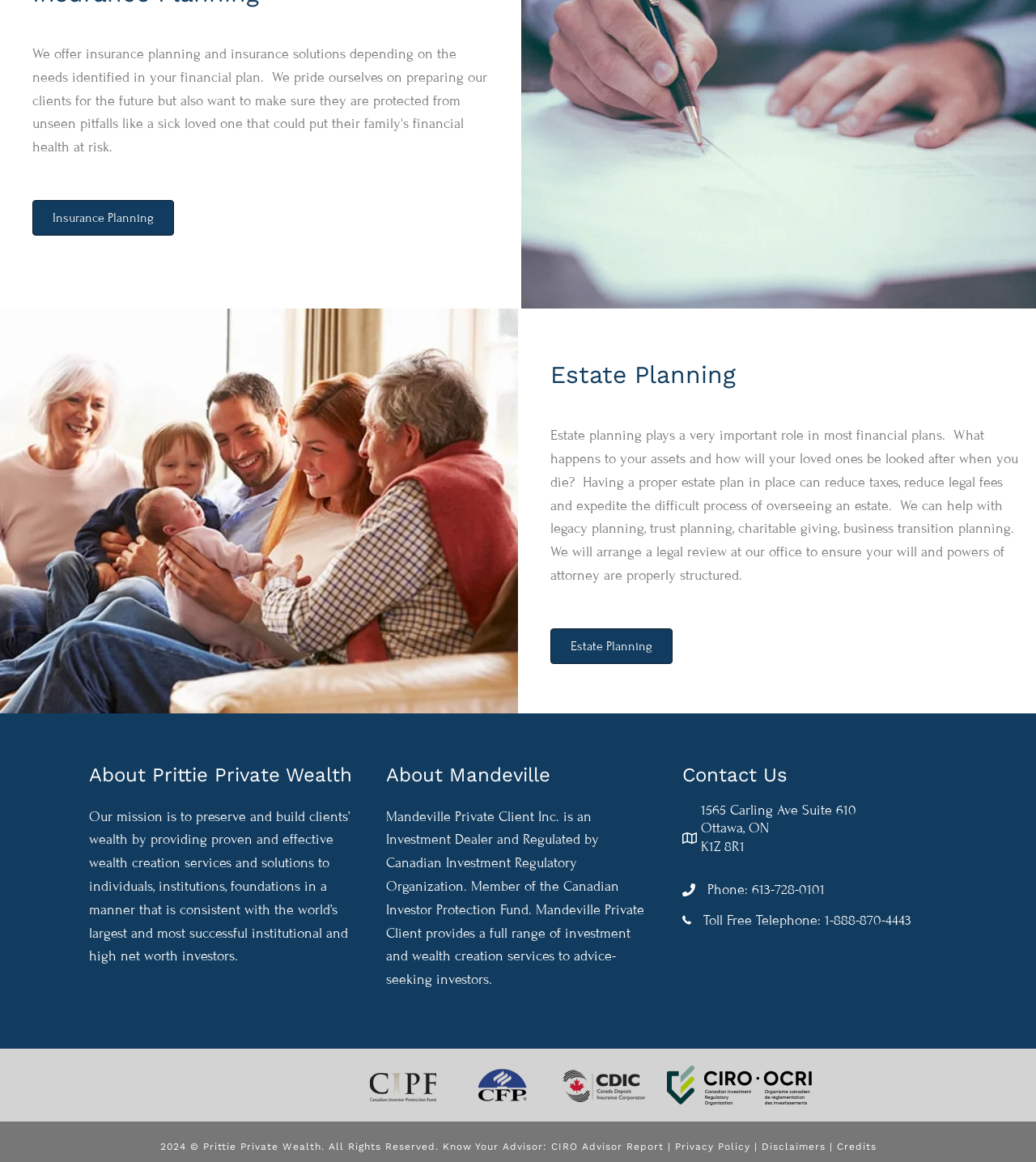Predict the bounding box coordinates for the UI element described as: "Estate Planning". The coordinates should be four float numbers between 0 and 1, presented as [left, top, right, bottom].

[0.531, 0.541, 0.649, 0.571]